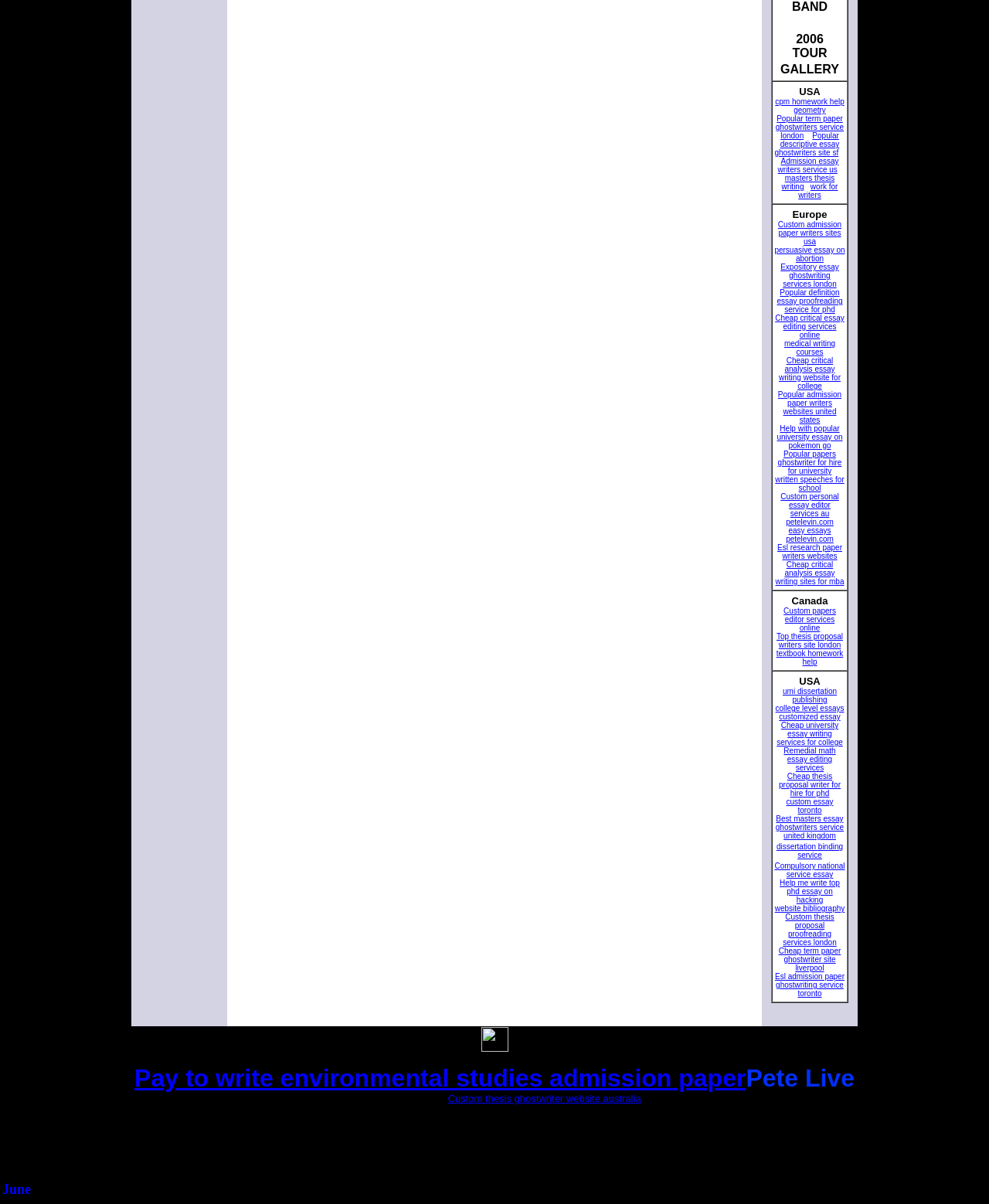Identify the coordinates of the bounding box for the element described below: "Custom papers editor services online". Return the coordinates as four float numbers between 0 and 1: [left, top, right, bottom].

[0.792, 0.504, 0.845, 0.525]